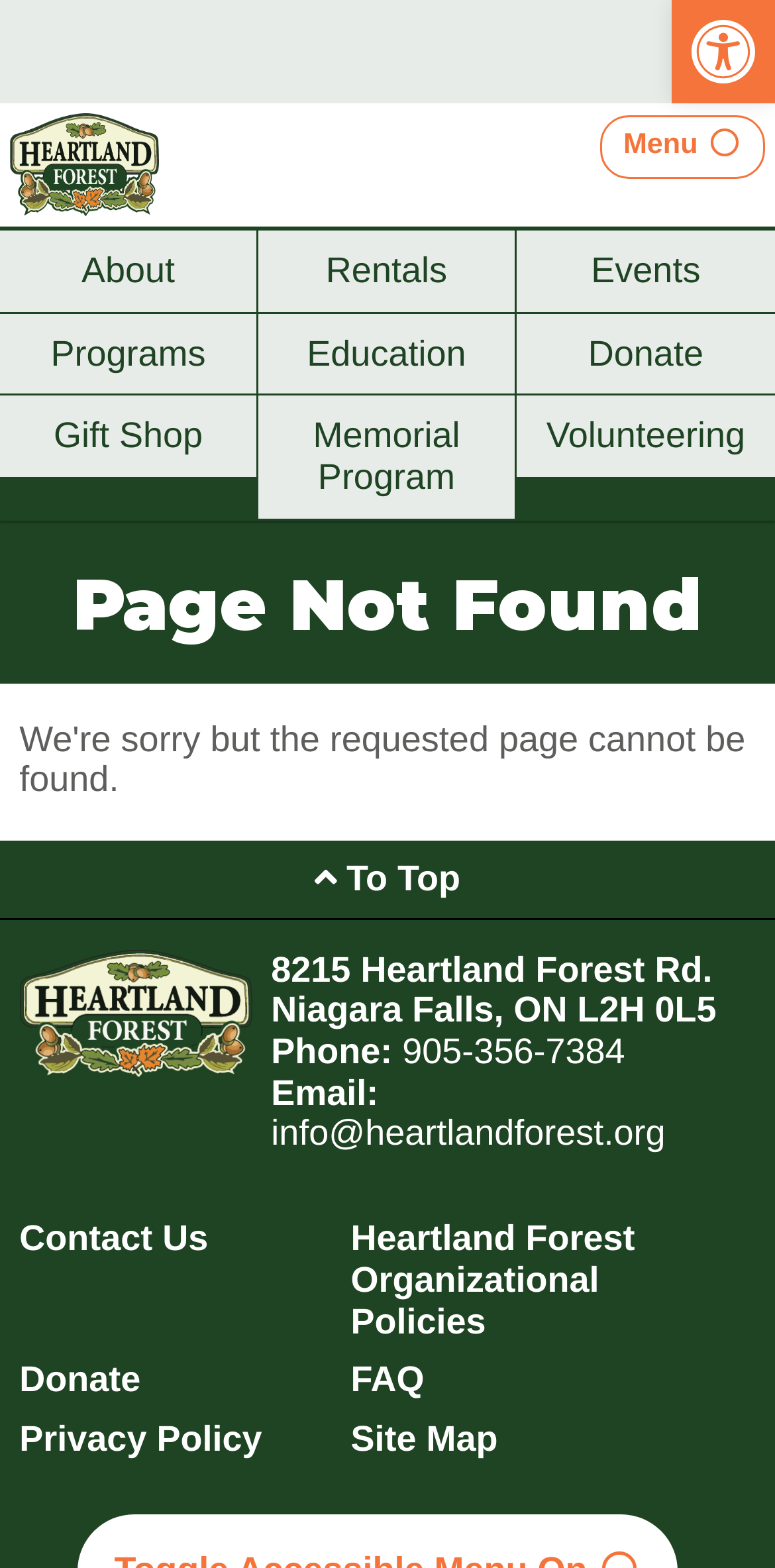What is the name of the organization?
Please provide a comprehensive and detailed answer to the question.

I found the name of the organization by looking at the heading element 'Heartland Forest' which appears multiple times on the webpage, indicating that it is the name of the organization.